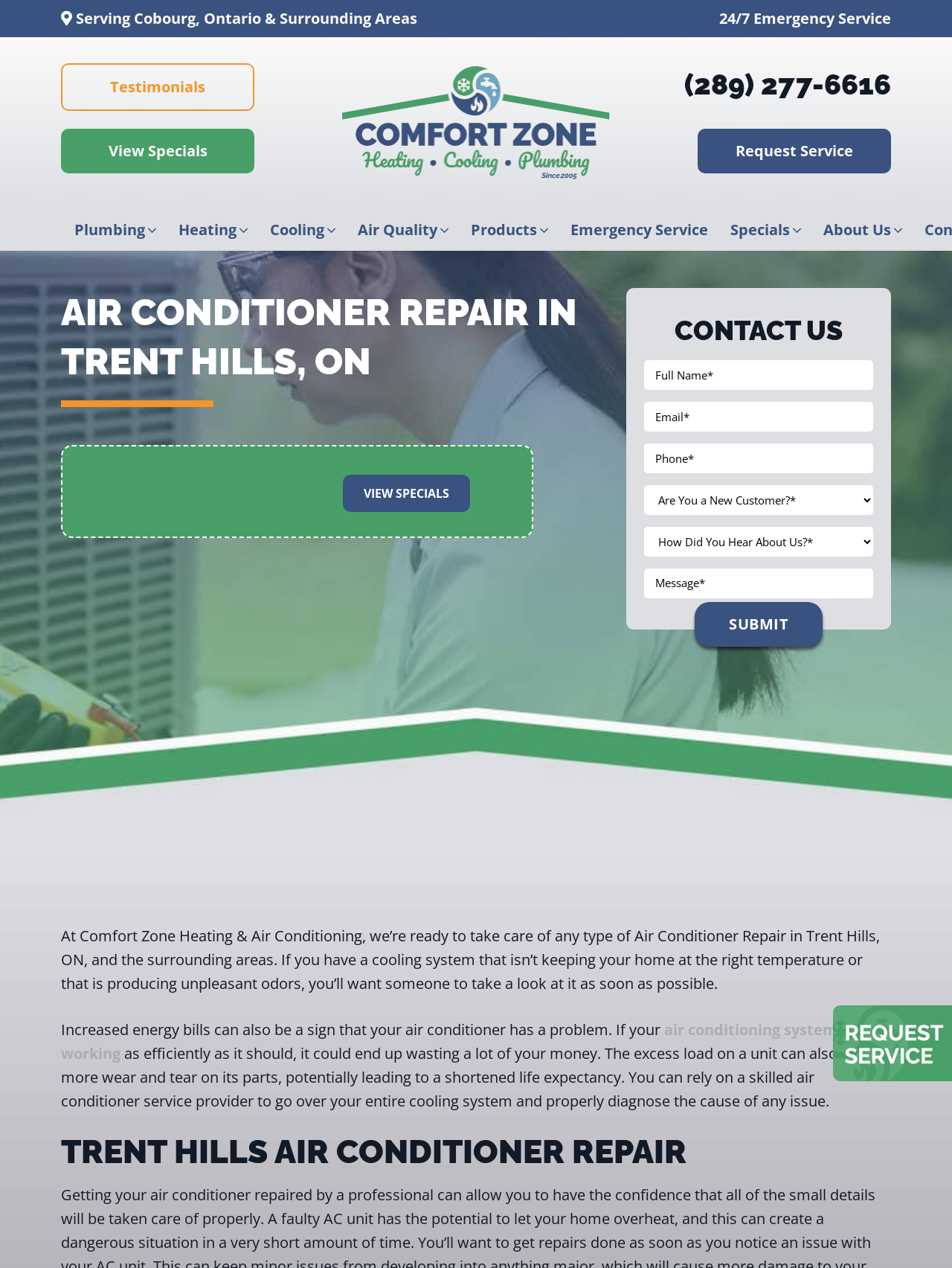Based on the element description air conditioning system isn’t working, identify the bounding box of the UI element in the given webpage screenshot. The coordinates should be in the format (top-left x, top-left y, bottom-right x, bottom-right y) and must be between 0 and 1.

[0.064, 0.804, 0.916, 0.838]